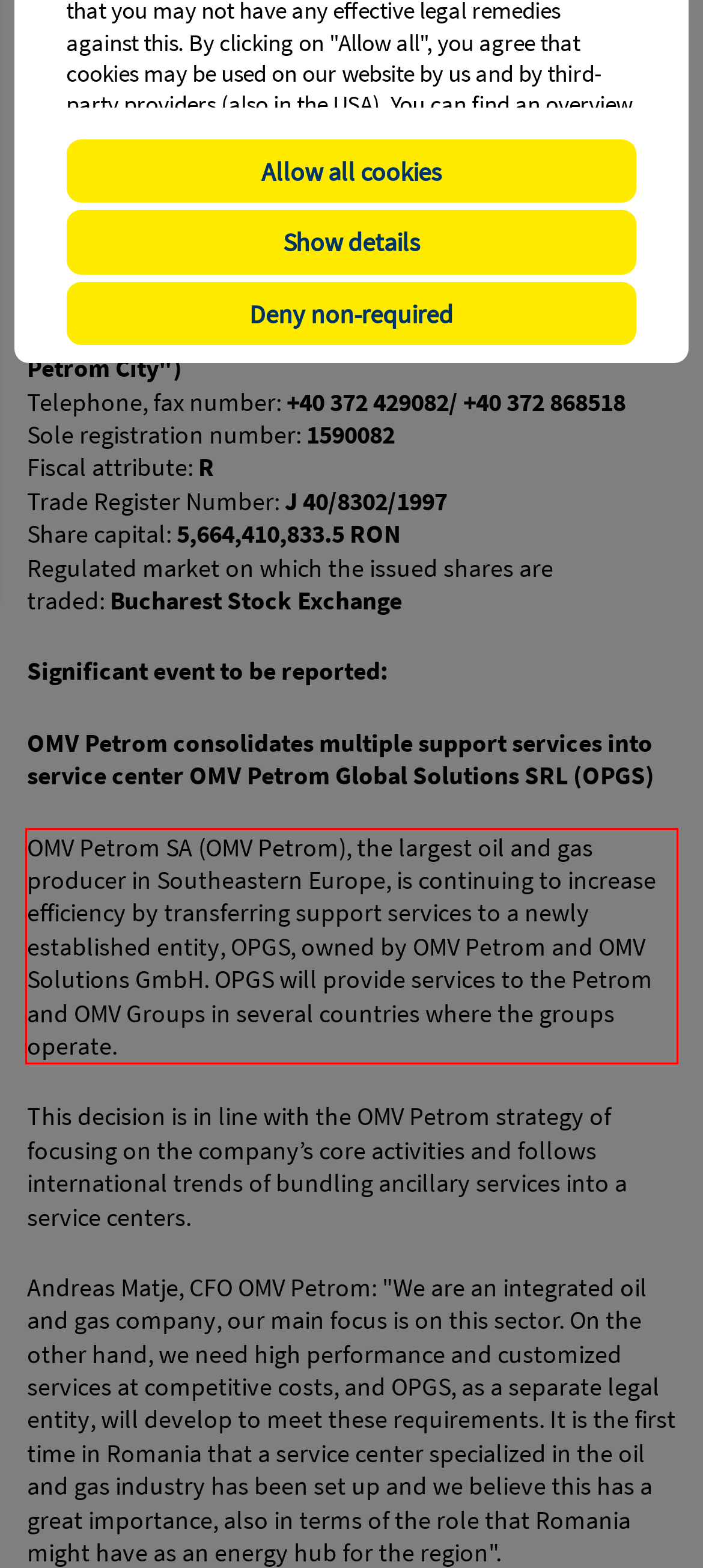Look at the provided screenshot of the webpage and perform OCR on the text within the red bounding box.

OMV Petrom SA (OMV Petrom), the largest oil and gas producer in Southeastern Europe, is continuing to increase efficiency by transferring support services to a newly established entity, OPGS, owned by OMV Petrom and OMV Solutions GmbH. OPGS will provide services to the Petrom and OMV Groups in several countries where the groups operate.